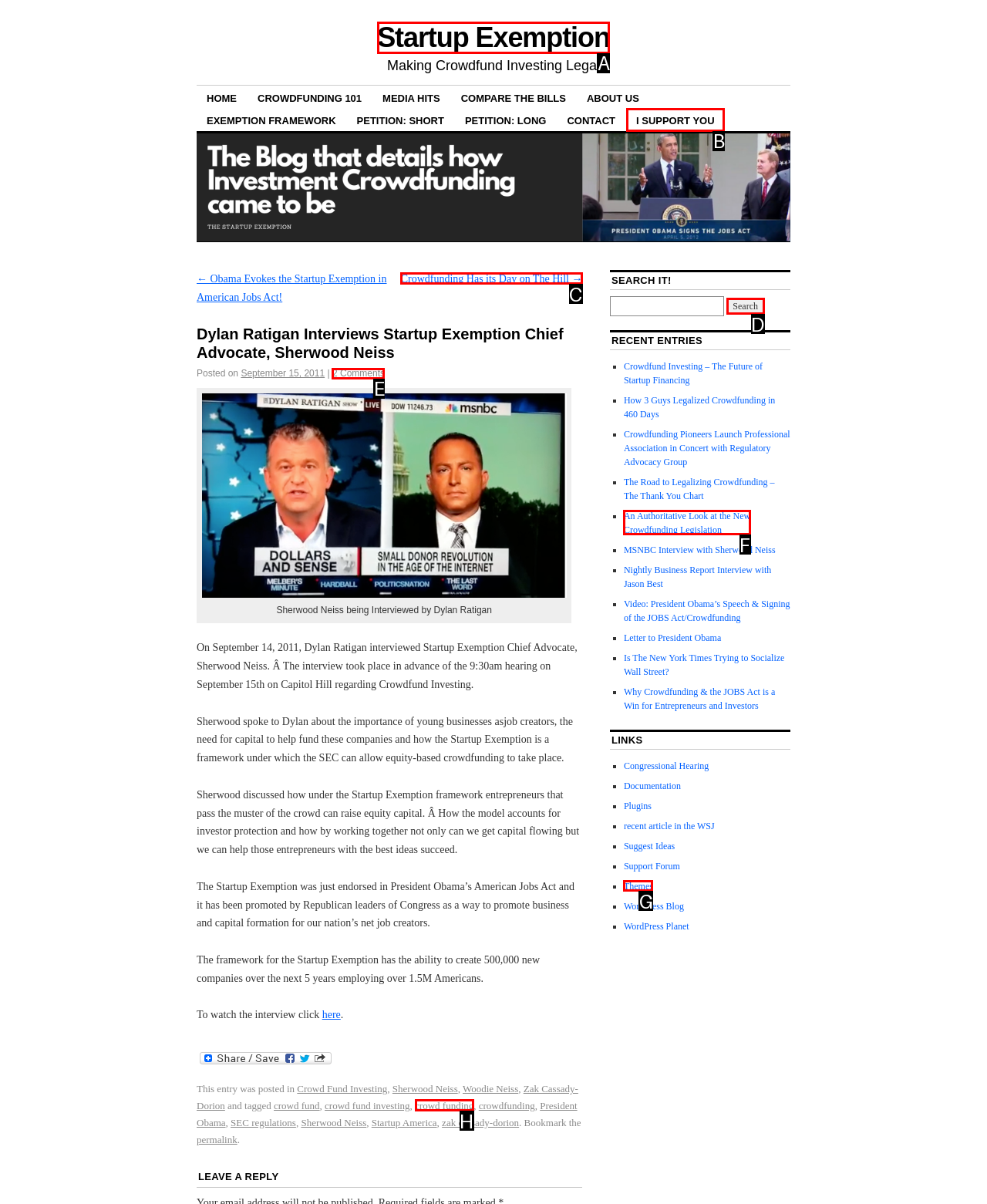From the choices given, find the HTML element that matches this description: parent_node: Search for: value="Search". Answer with the letter of the selected option directly.

D